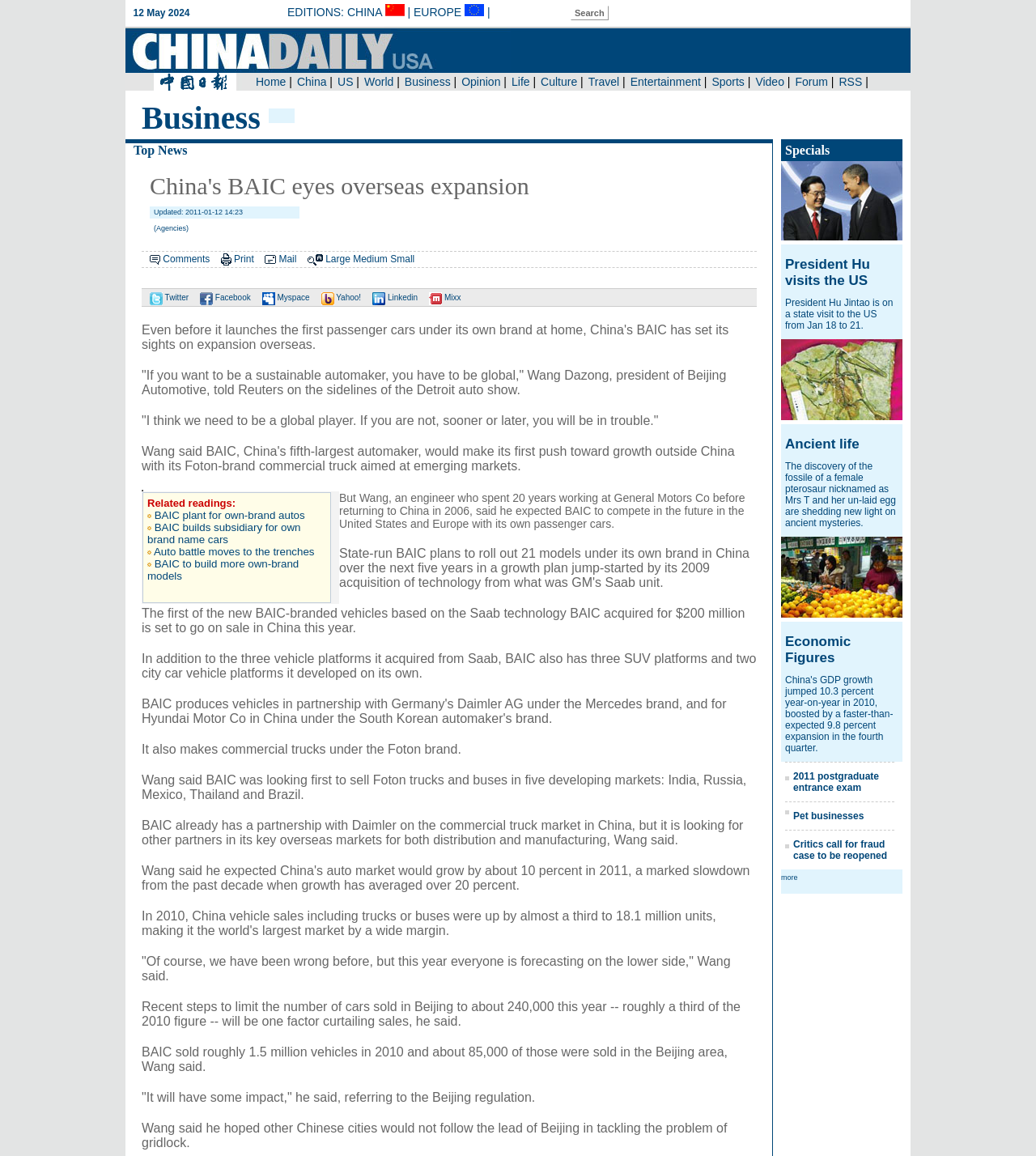Identify the coordinates of the bounding box for the element that must be clicked to accomplish the instruction: "View comments".

[0.157, 0.219, 0.203, 0.229]